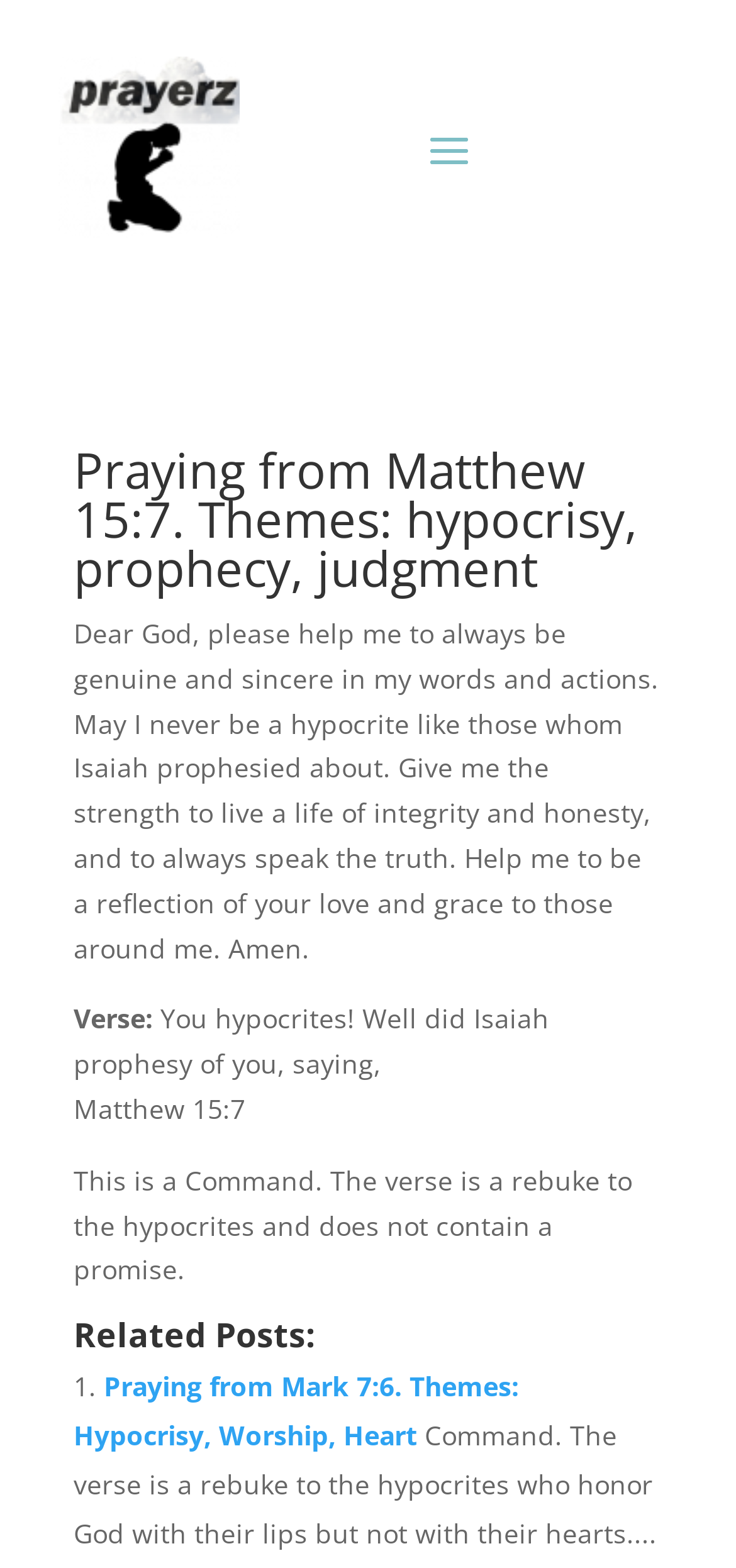How many related posts are listed?
Please give a detailed answer to the question using the information shown in the image.

The number of related posts can be determined by looking at the list of related posts which only contains one item, 'Praying from Mark 7:6. Themes: Hypocrisy, Worship, Heart'.